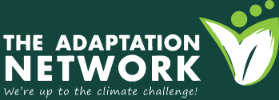Analyze the image and answer the question with as much detail as possible: 
What is the symbol on the logo?

The logo features a stylized graphic of a leaf, which symbolizes growth and environmental awareness, reflecting the network's mission to facilitate knowledge sharing, capacity building, and collective learning regarding climate change and resilience.